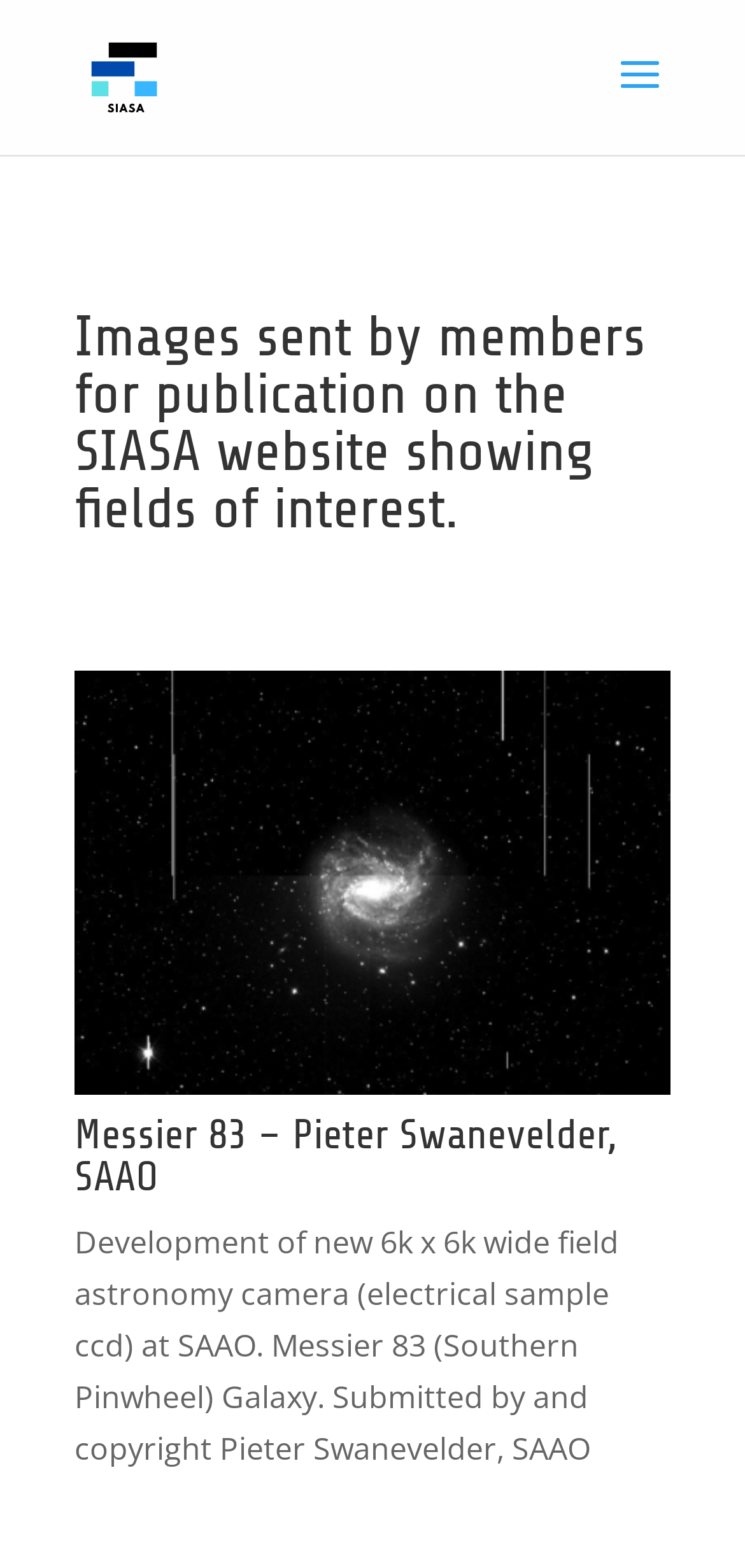What is the topic of the first image?
Answer the question with a single word or phrase derived from the image.

Messier 83 Galaxy